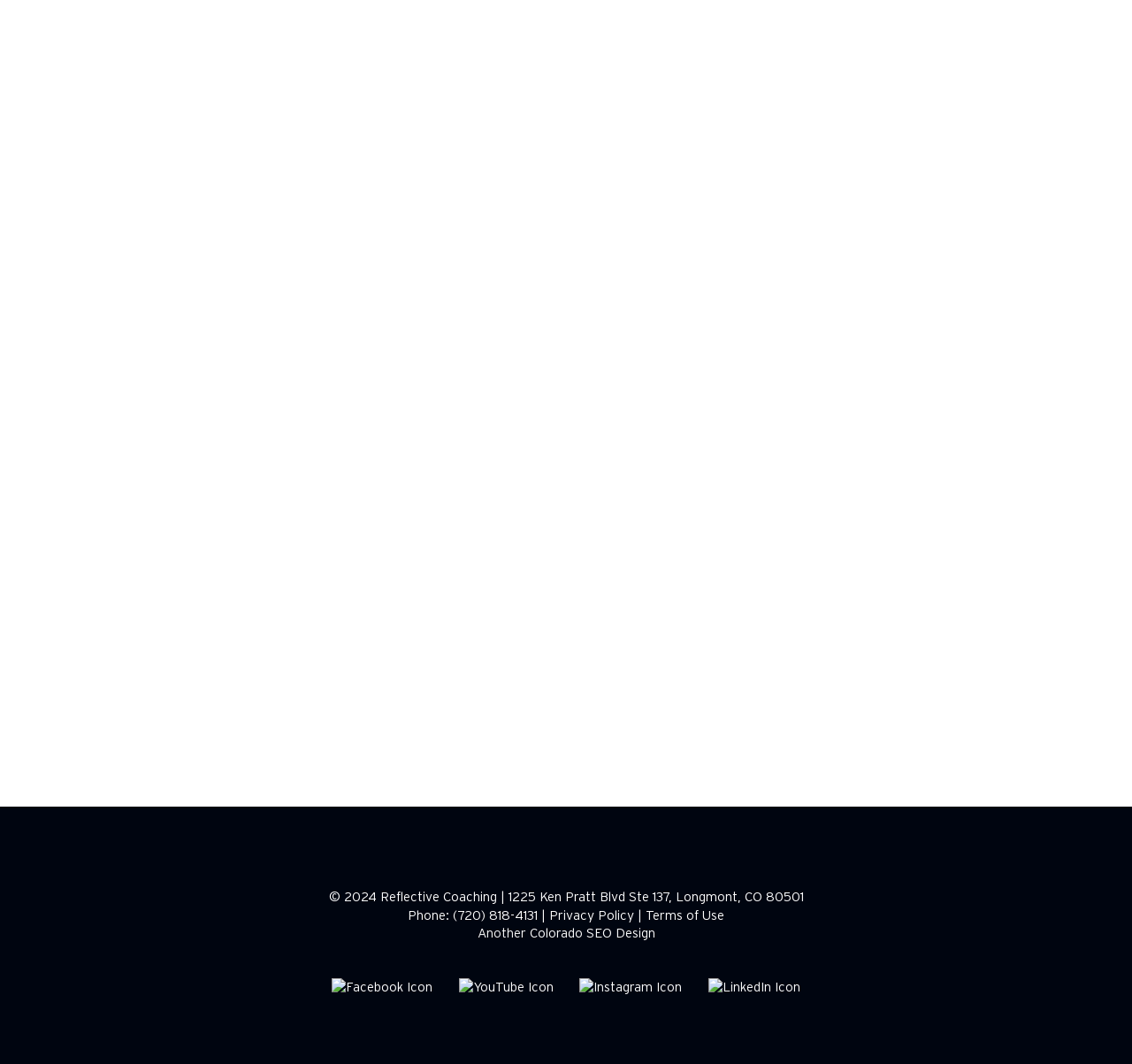Please identify the bounding box coordinates of the element that needs to be clicked to perform the following instruction: "Go to Reflective Coaching".

[0.336, 0.835, 0.442, 0.85]